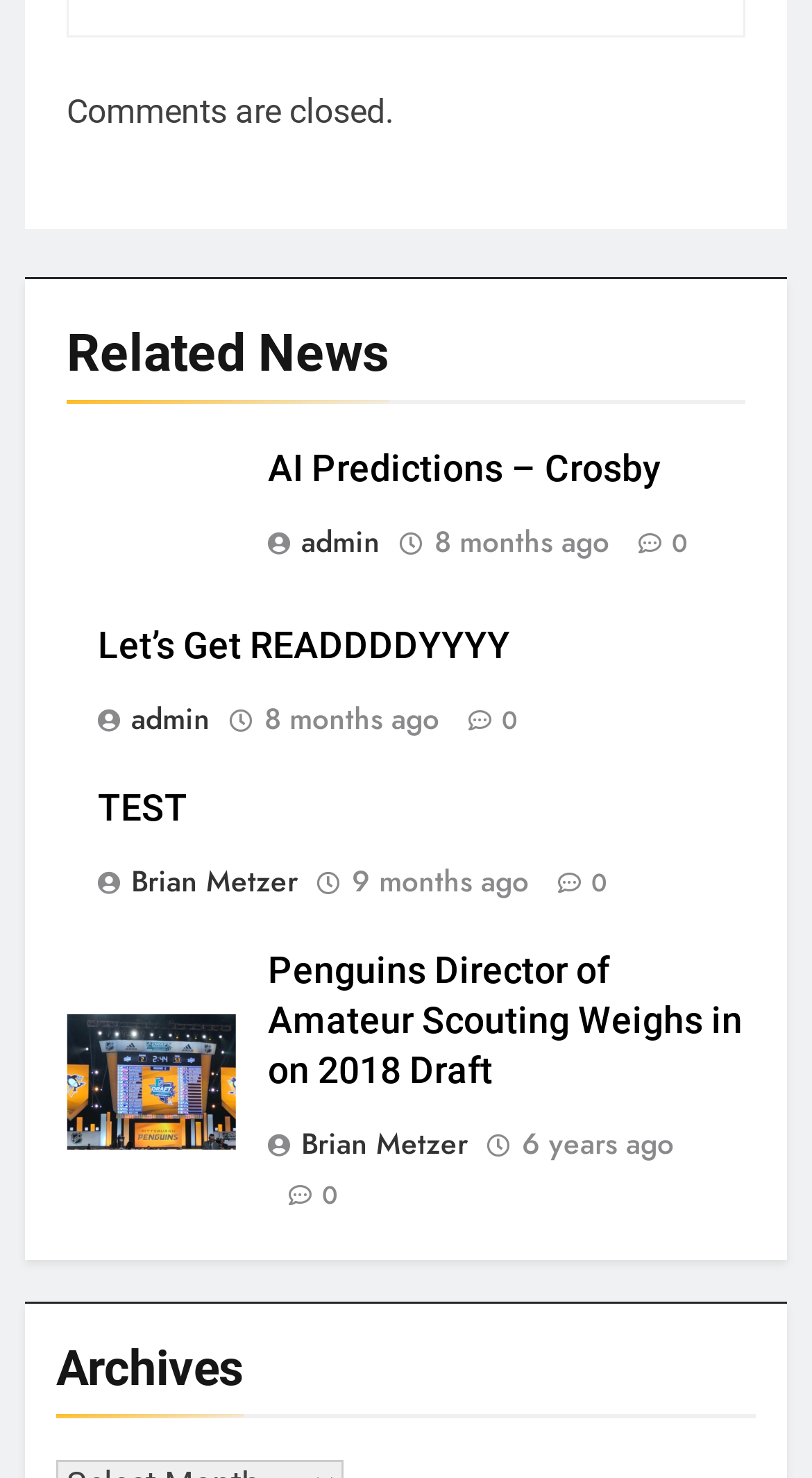Determine the bounding box coordinates of the clickable region to carry out the instruction: "check article 'TEST'".

[0.121, 0.531, 0.918, 0.565]